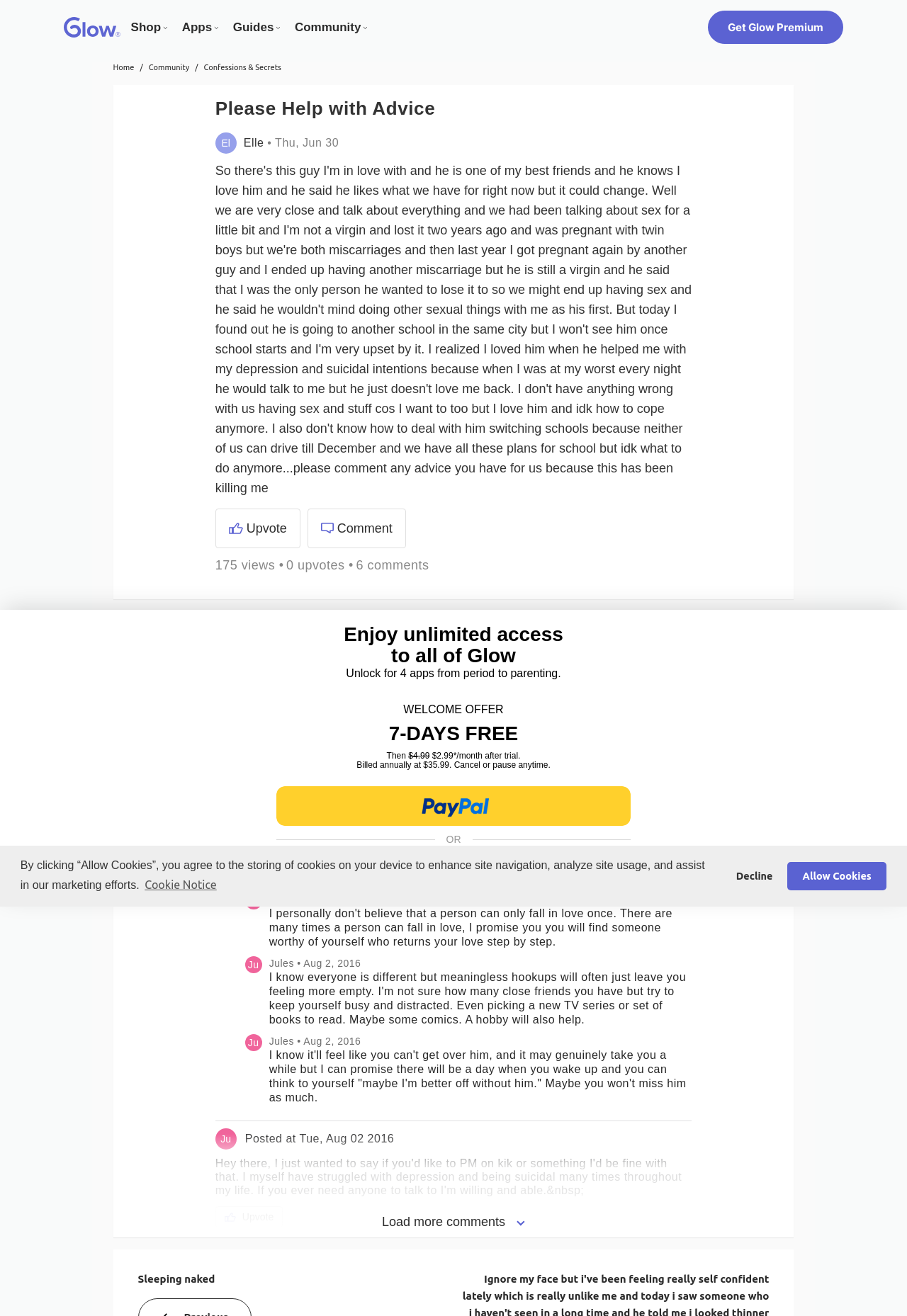Identify the bounding box coordinates of the specific part of the webpage to click to complete this instruction: "Upvote the post".

[0.237, 0.386, 0.331, 0.417]